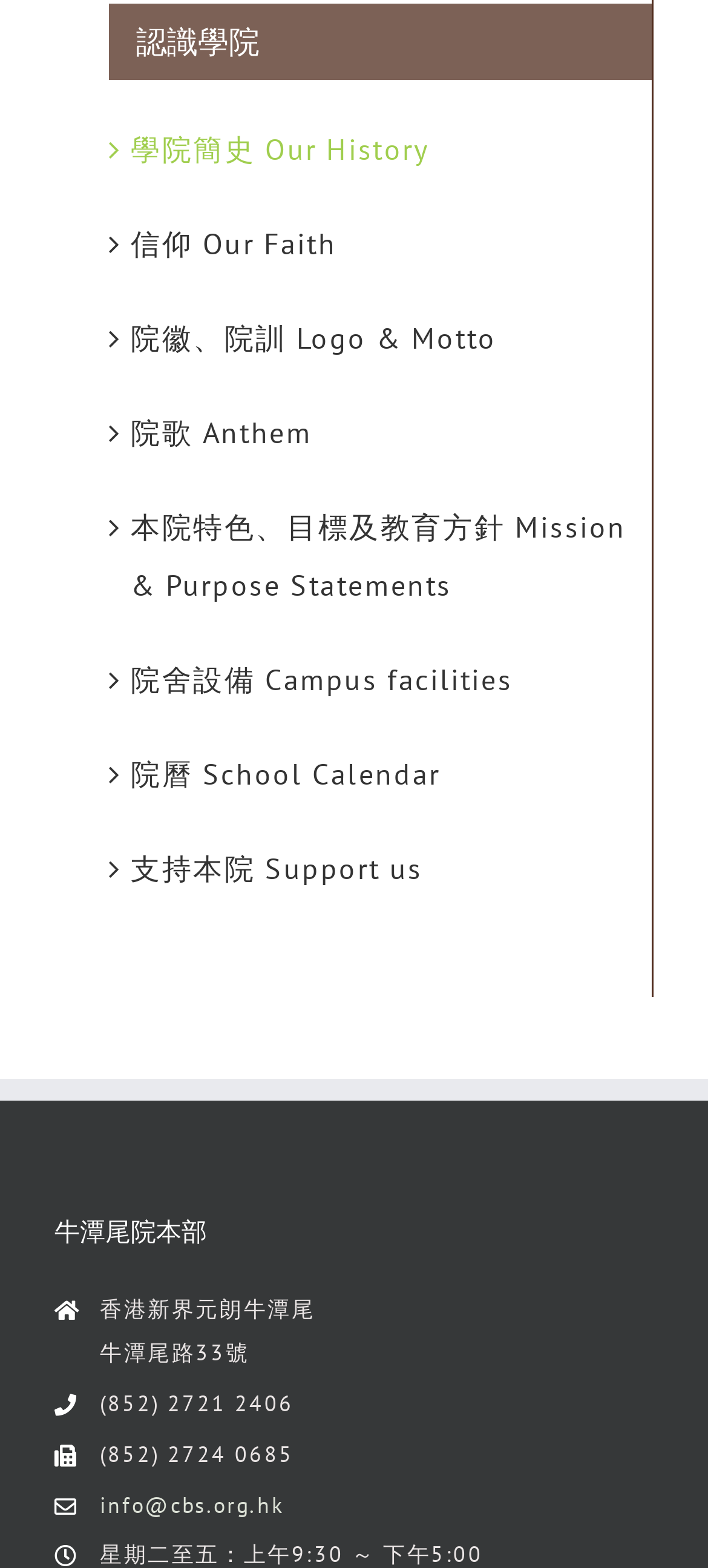Answer this question using a single word or a brief phrase:
What is the email address of the academy?

info@cbs.org.hk